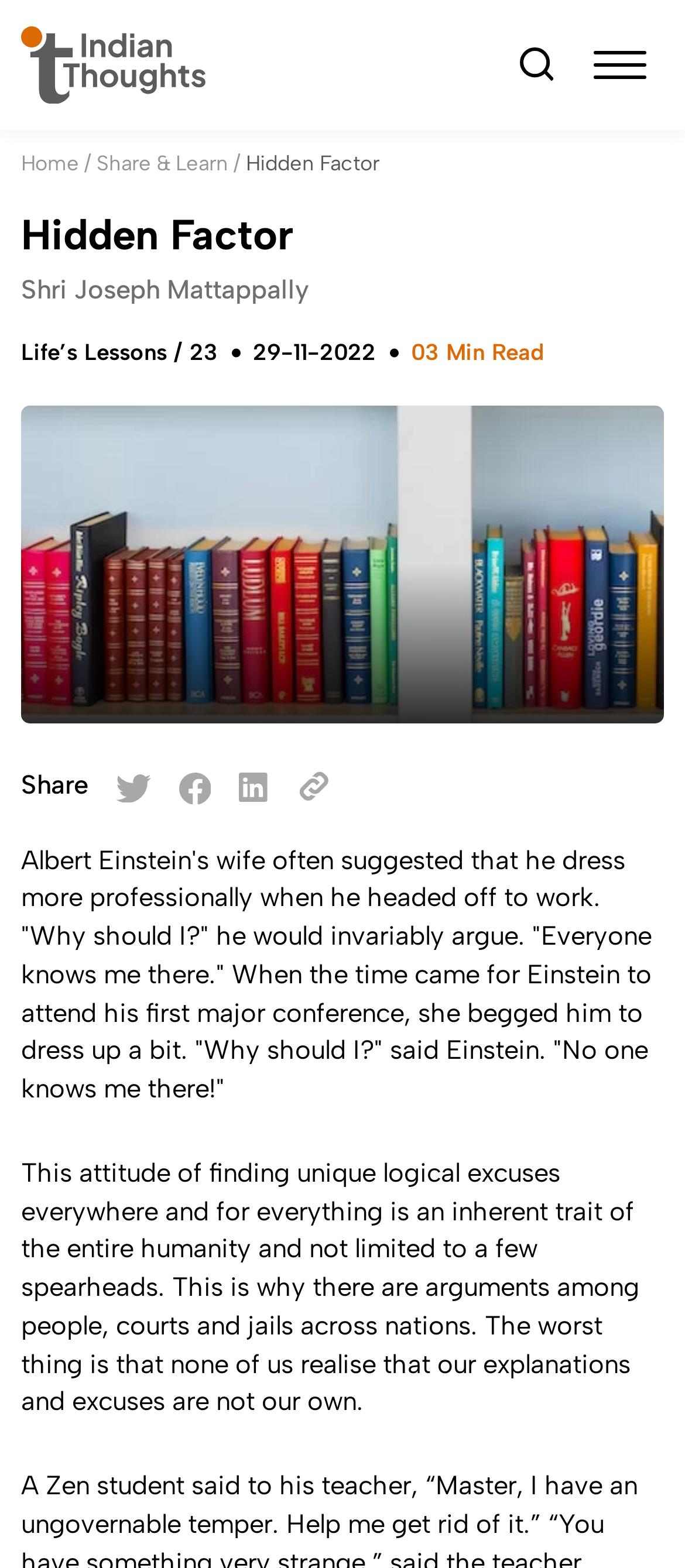Identify the bounding box for the UI element that is described as follows: "Share & Learn".

[0.141, 0.096, 0.333, 0.112]